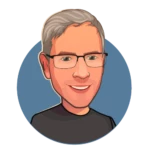Explain the image with as much detail as possible.

This image features a stylized cartoon portrait of a man with short, light gray hair and glasses, set against a circular blue background. The character is smiling, wearing a black shirt, which gives a casual yet approachable vibe. This illustration is part of the "Meet the Team" section on the Cape Tourism website, where individual team members are highlighted. The character represents Patrick M, who is identified as the Managing Director of CapeTourism.com. This section emphasizes the team's dedication and expertise in providing valuable travel resources and insights.